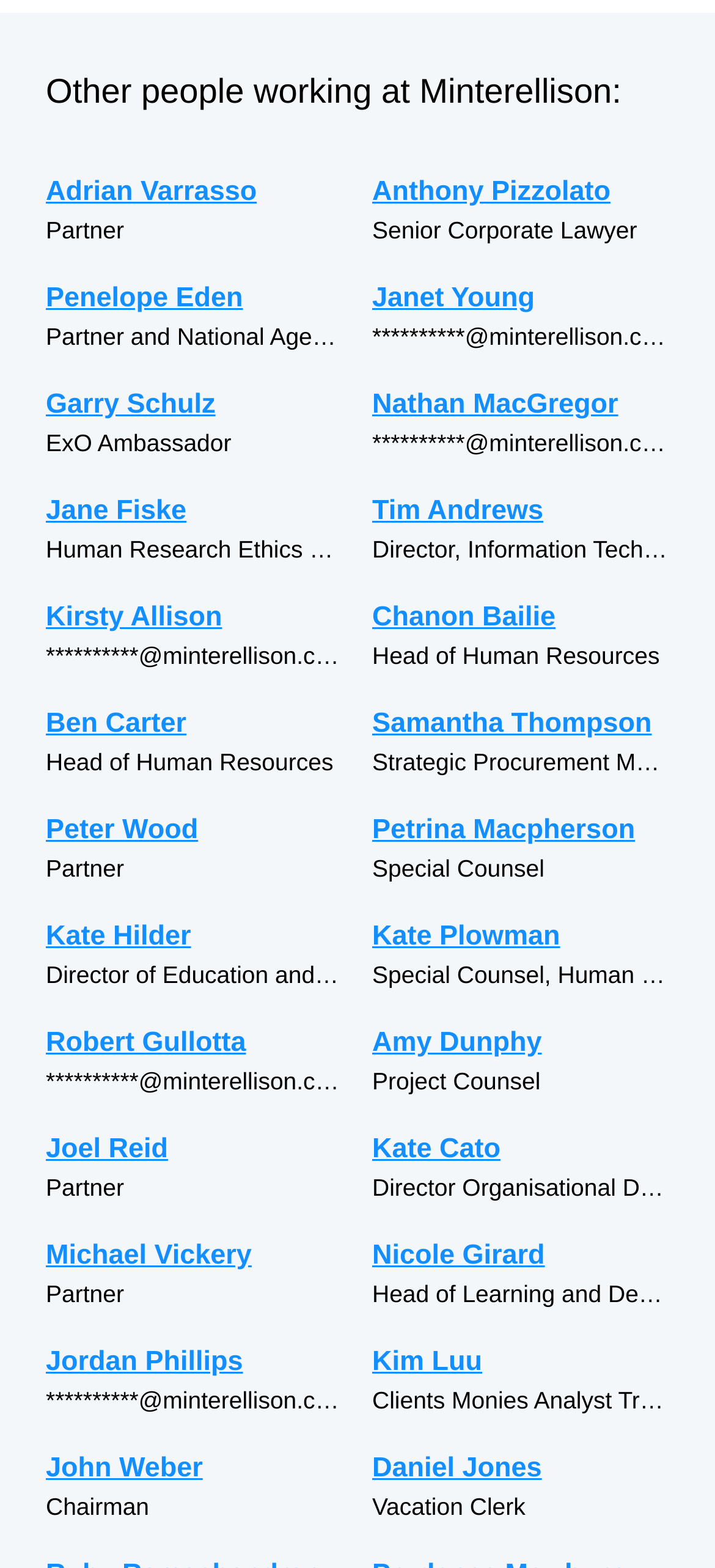Using the information from the screenshot, answer the following question thoroughly:
What is the job title of Anthony Pizzolato?

I found the link 'Anthony Pizzolato' and its corresponding StaticText 'Senior Corporate Lawyer', which indicates his job title.